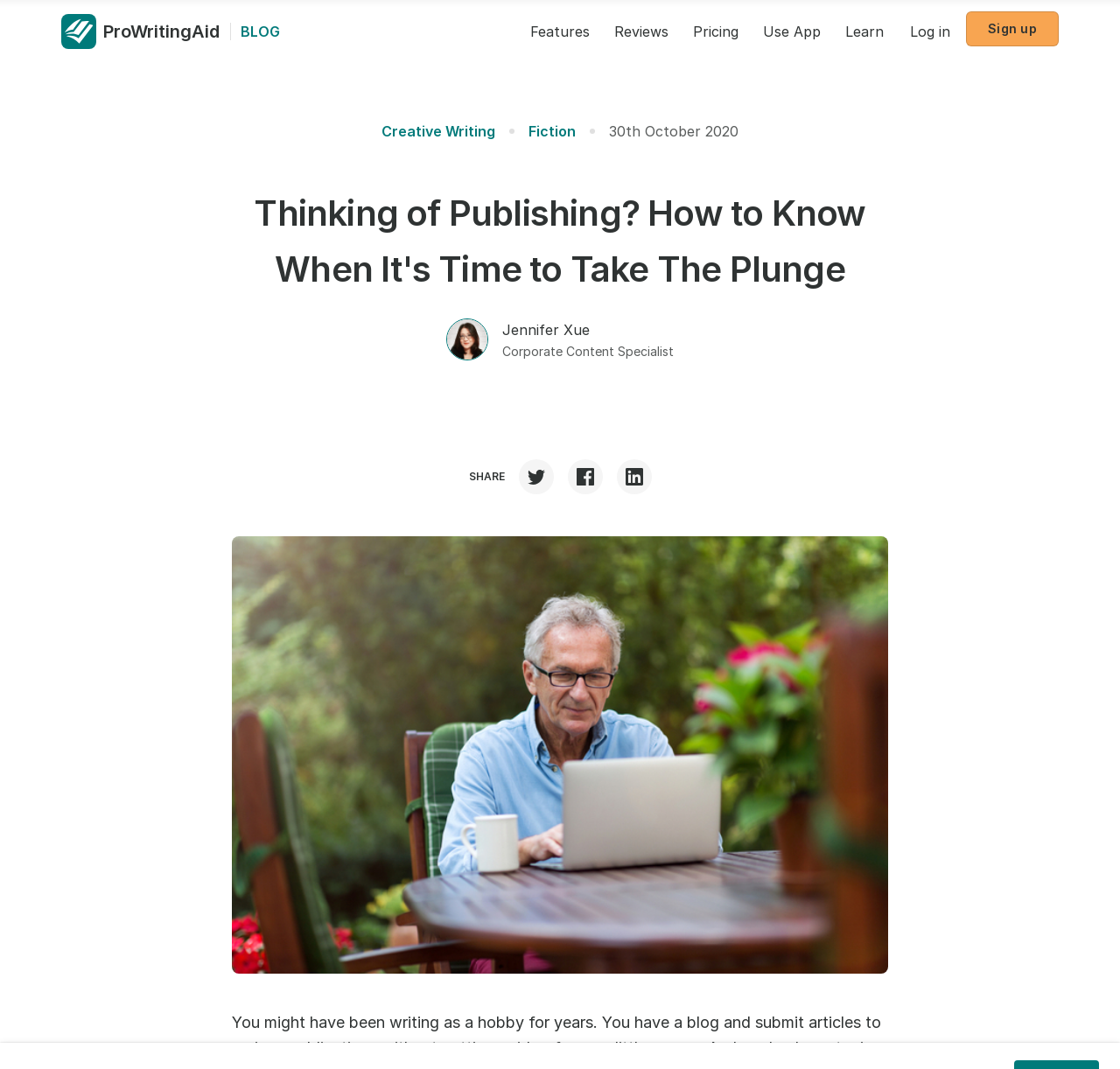How many social media sharing links are available?
Using the information from the image, give a concise answer in one word or a short phrase.

3